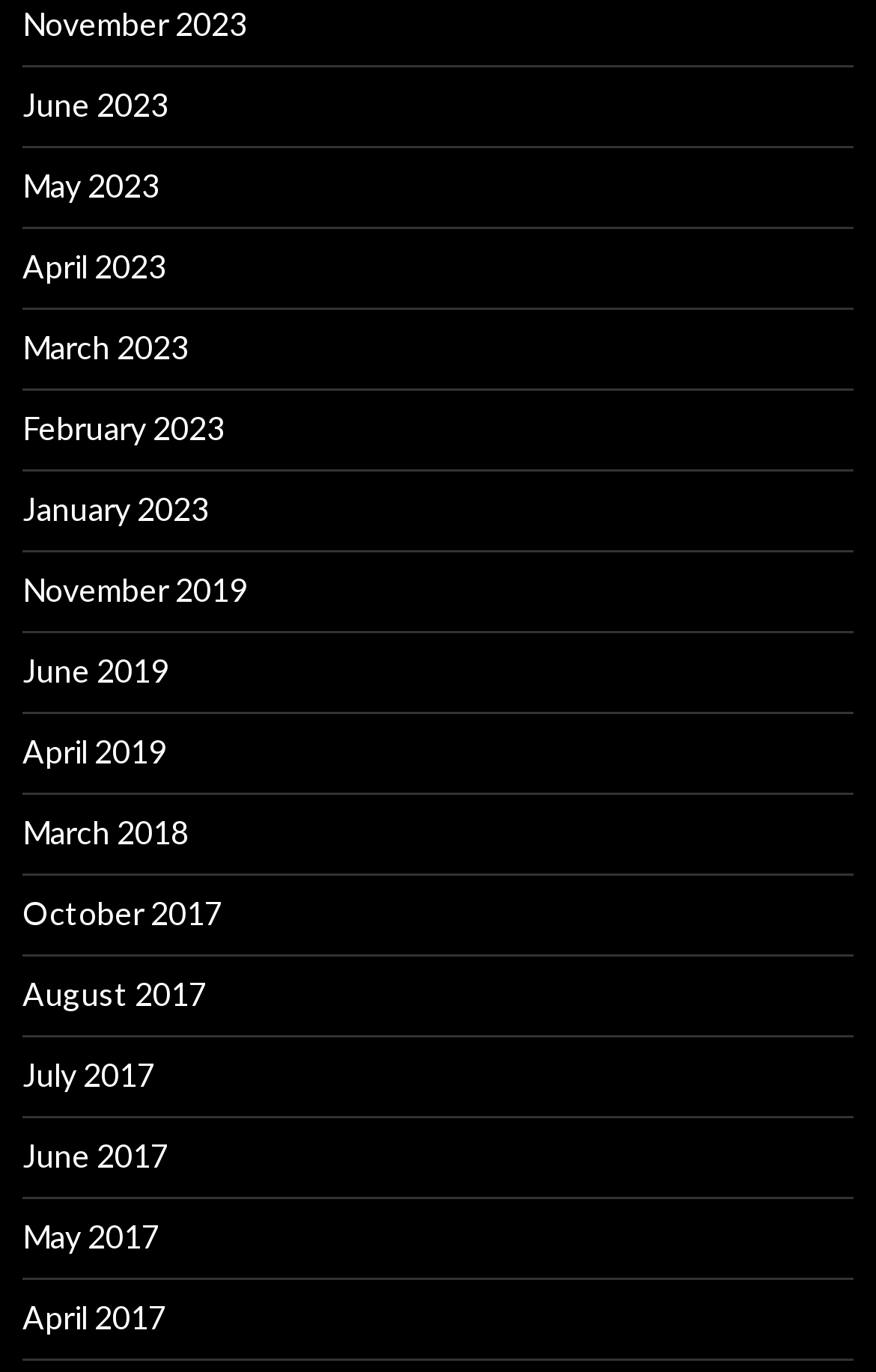Give a succinct answer to this question in a single word or phrase: 
What is the earliest month listed?

October 2017